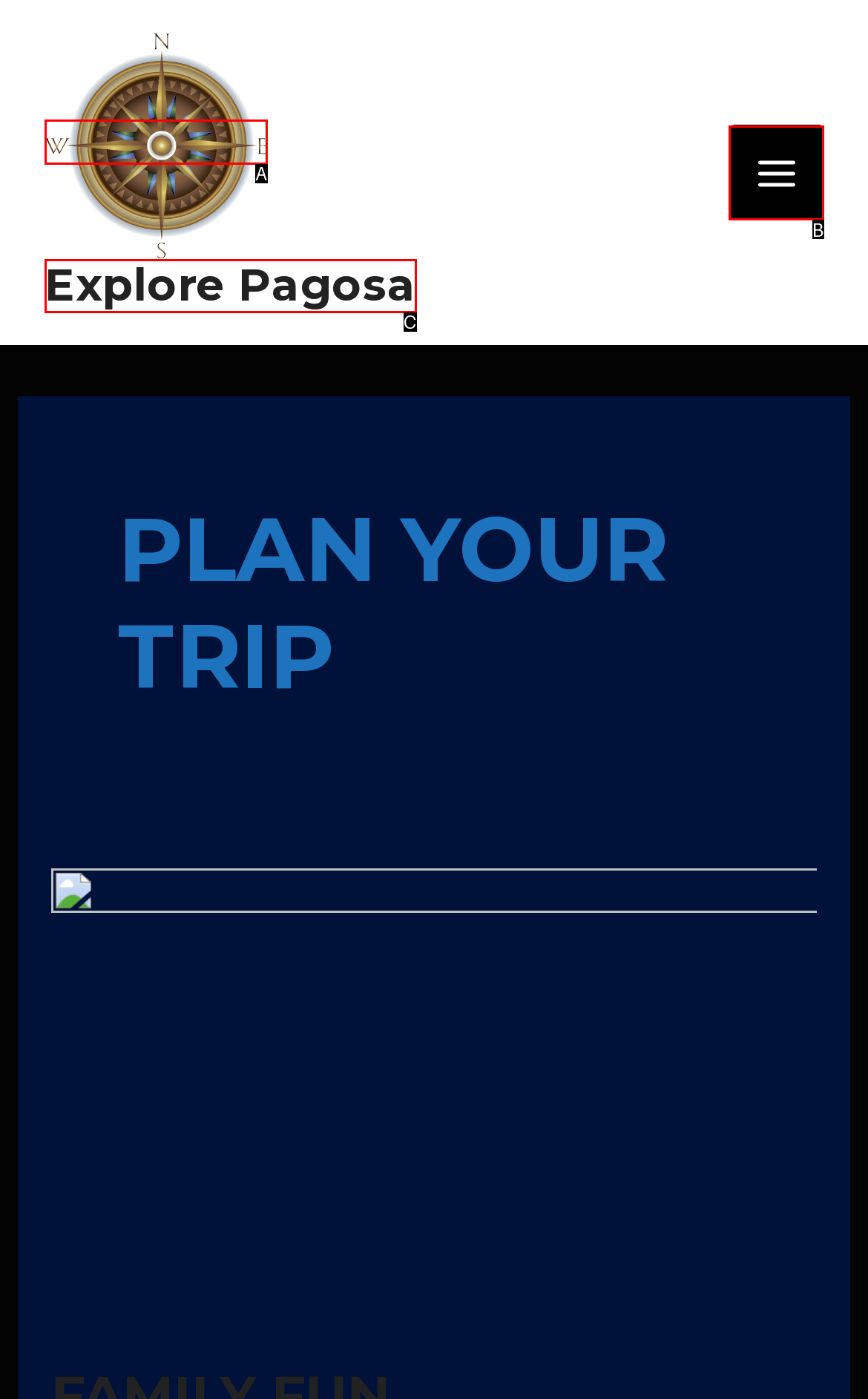From the given choices, determine which HTML element aligns with the description: Main Menu Respond with the letter of the appropriate option.

B